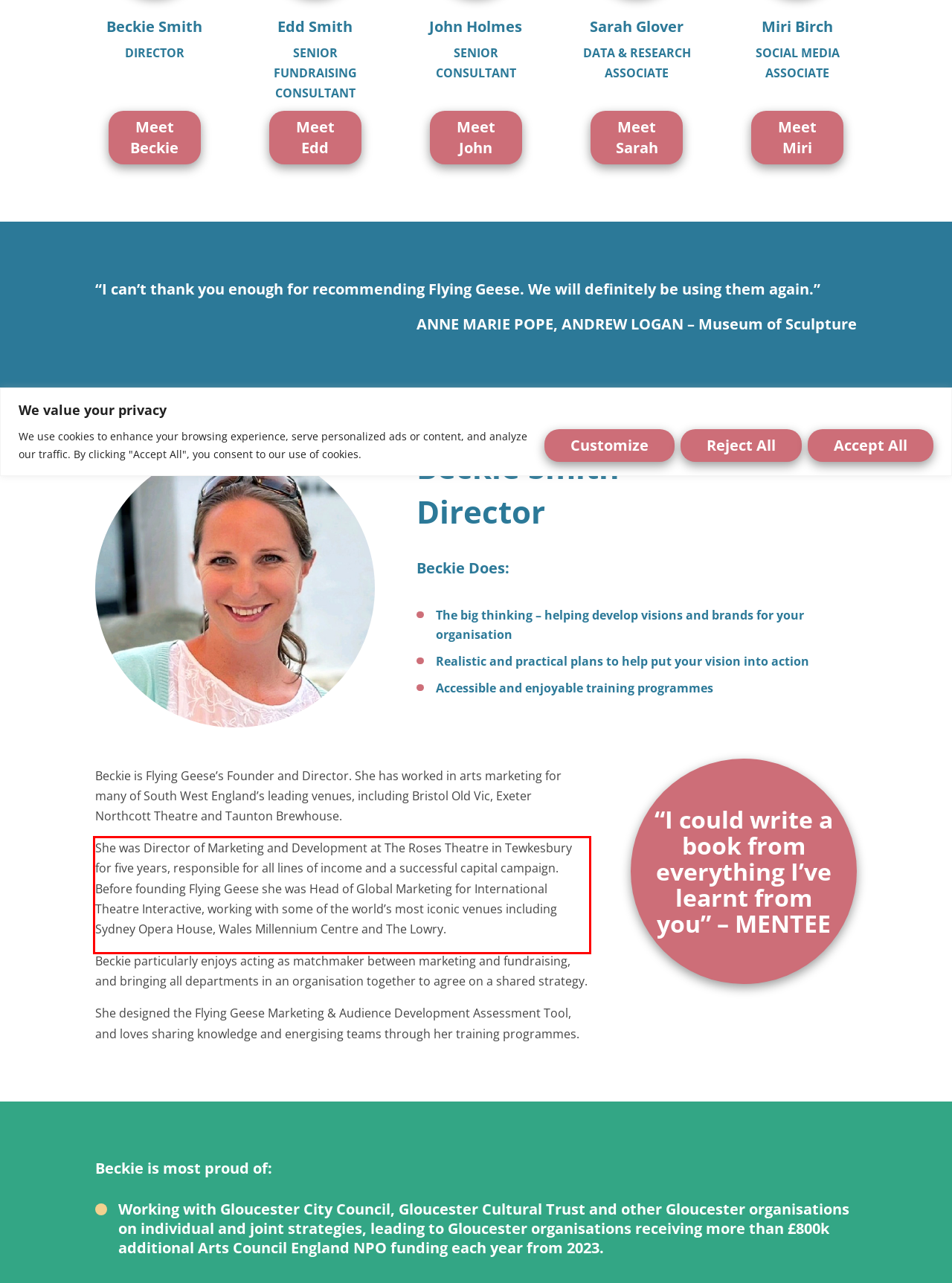You are looking at a screenshot of a webpage with a red rectangle bounding box. Use OCR to identify and extract the text content found inside this red bounding box.

She was Director of Marketing and Development at The Roses Theatre in Tewkesbury for five years, responsible for all lines of income and a successful capital campaign. Before founding Flying Geese she was Head of Global Marketing for International Theatre Interactive, working with some of the world’s most iconic venues including Sydney Opera House, Wales Millennium Centre and The Lowry.